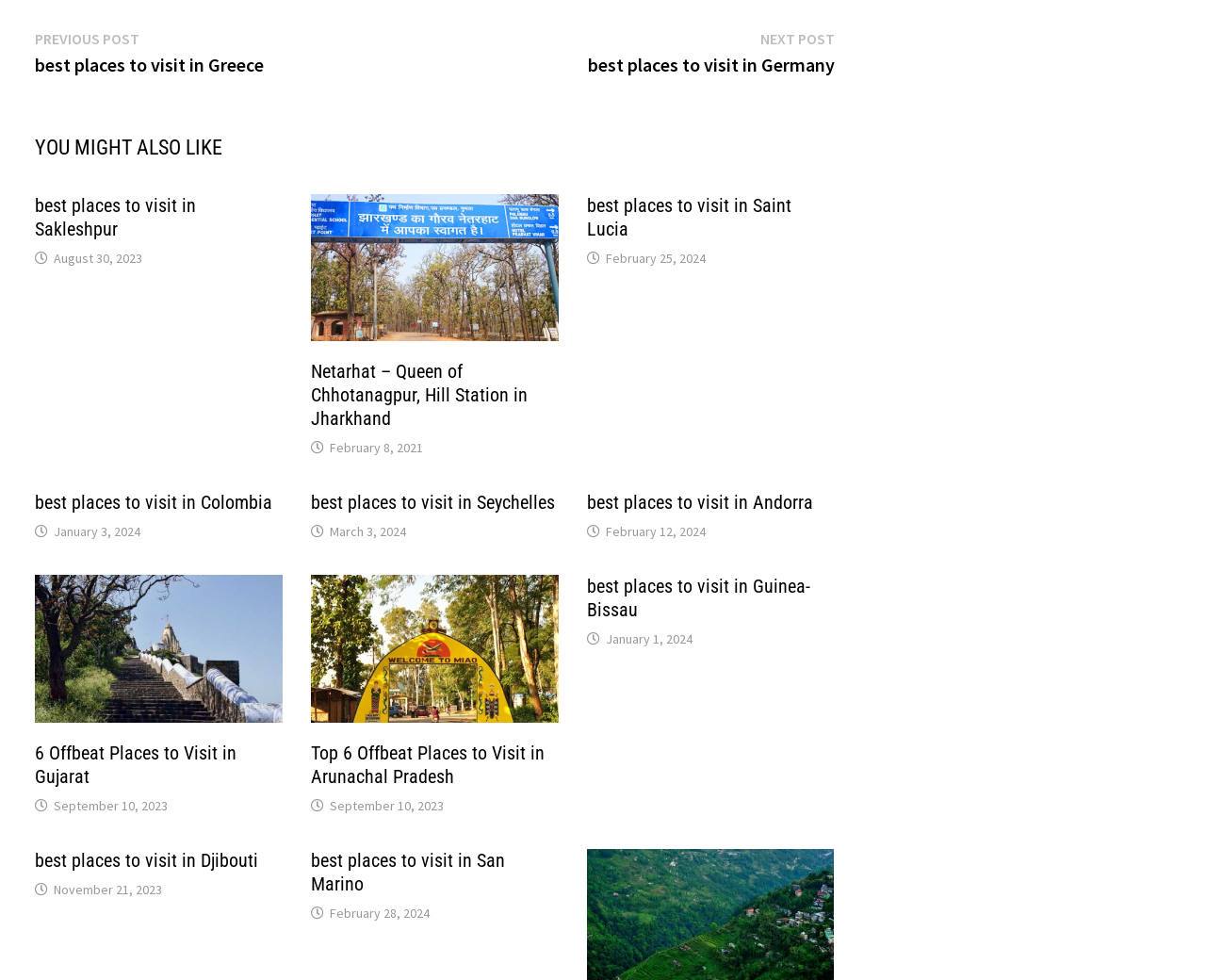Can you provide the bounding box coordinates for the element that should be clicked to implement the instruction: "Click on 'Previous post: best places to visit in Greece'"?

[0.029, 0.028, 0.218, 0.078]